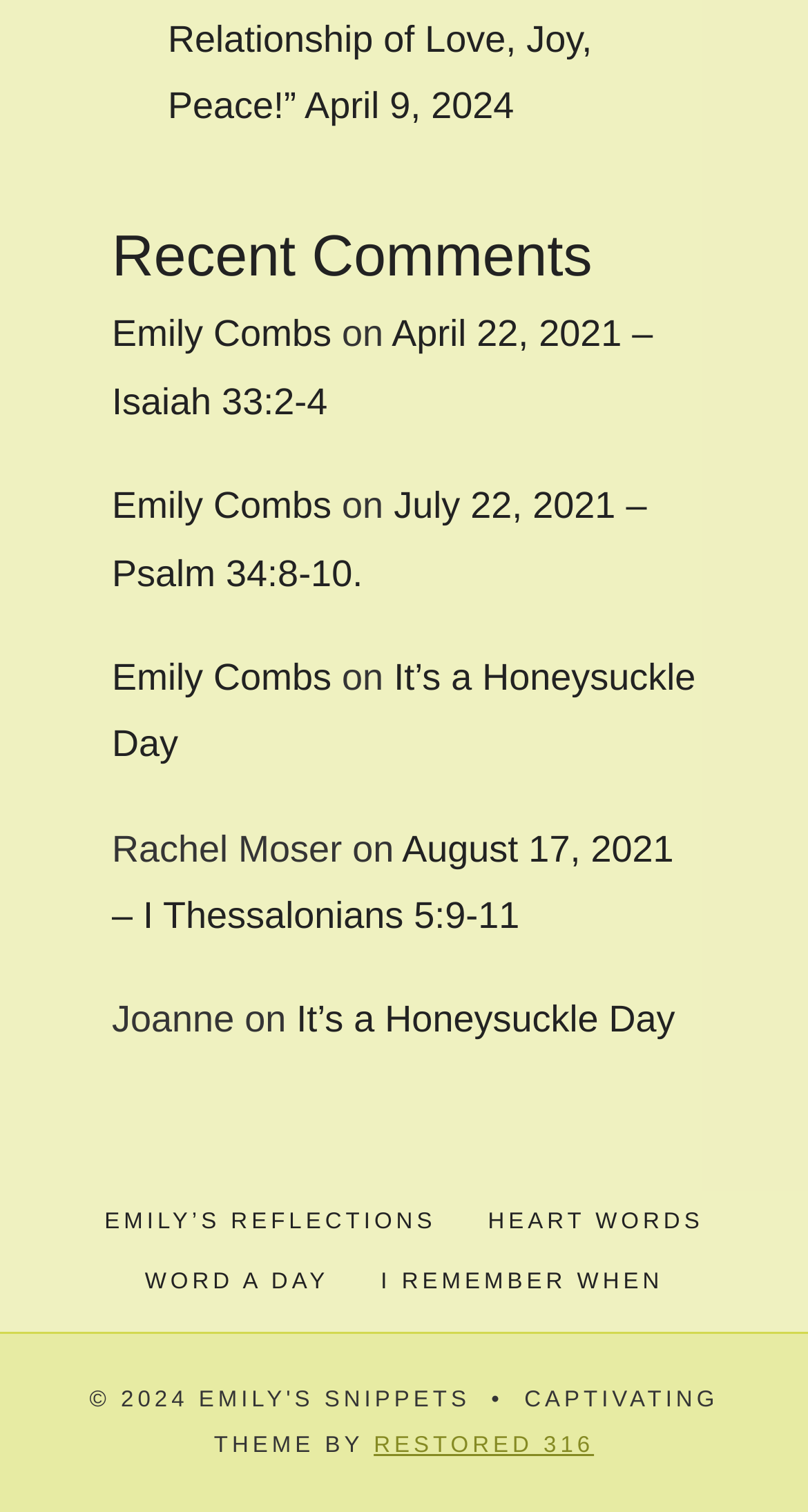How many recent comments are displayed?
Observe the image and answer the question with a one-word or short phrase response.

5